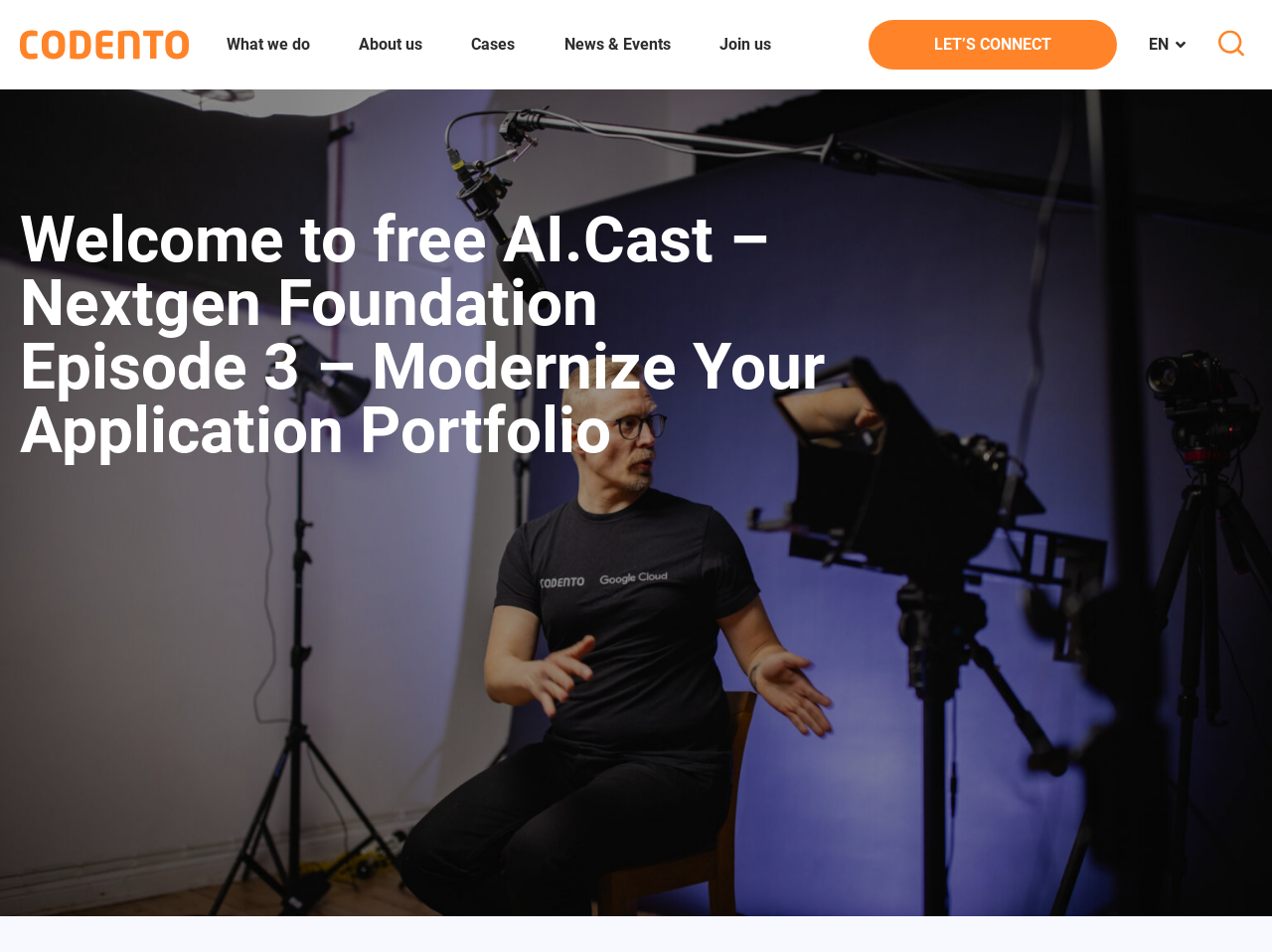Locate the bounding box coordinates of the element's region that should be clicked to carry out the following instruction: "Watch the recording of Nextgen Foundation Episode 3". The coordinates need to be four float numbers between 0 and 1, i.e., [left, top, right, bottom].

[0.016, 0.219, 0.658, 0.486]